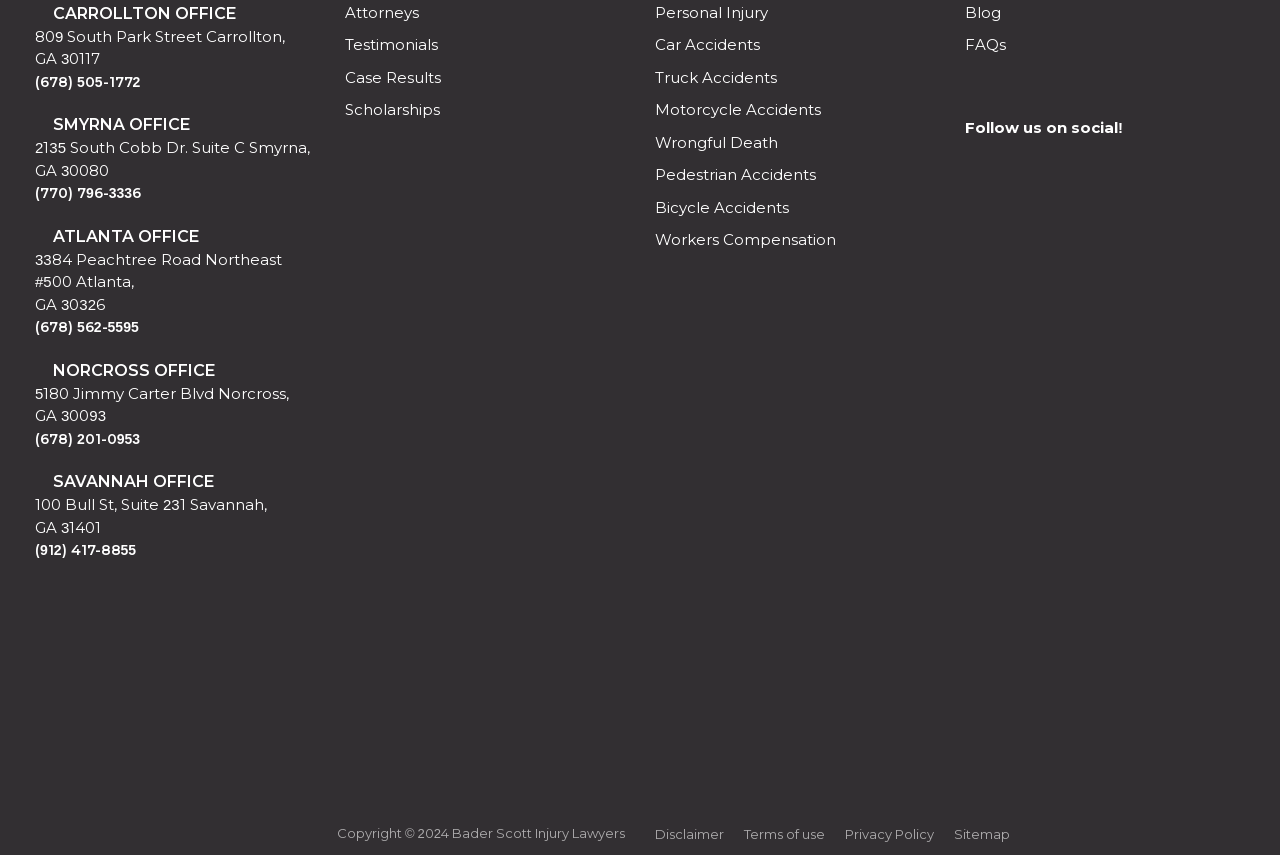Using the provided description: "Terms of use", find the bounding box coordinates of the corresponding UI element. The output should be four float numbers between 0 and 1, in the format [left, top, right, bottom].

[0.581, 0.966, 0.645, 0.985]